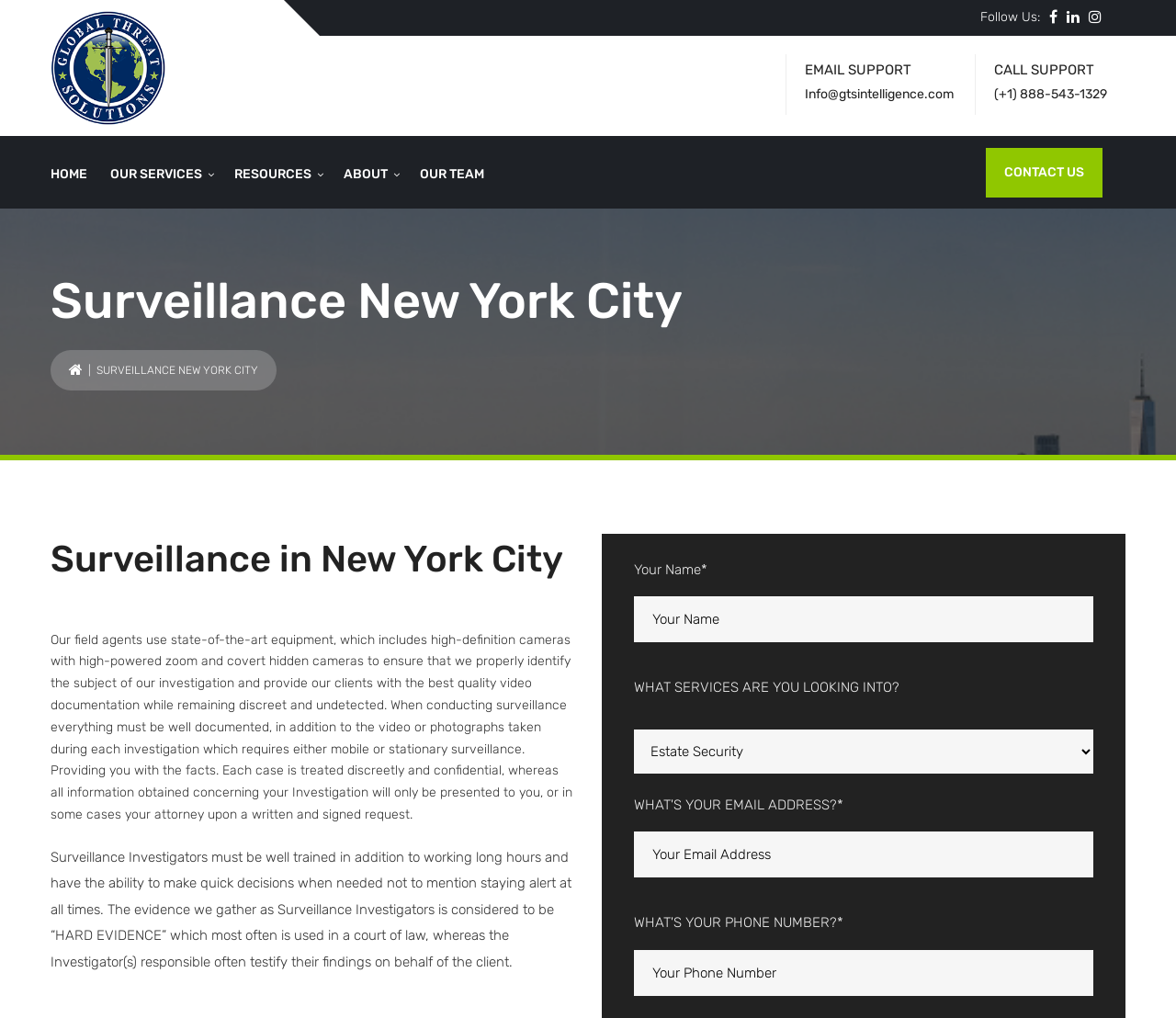Provide the bounding box coordinates of the HTML element this sentence describes: "parent_node: Your Name name="text-23"". The bounding box coordinates consist of four float numbers between 0 and 1, i.e., [left, top, right, bottom].

[0.539, 0.586, 0.93, 0.631]